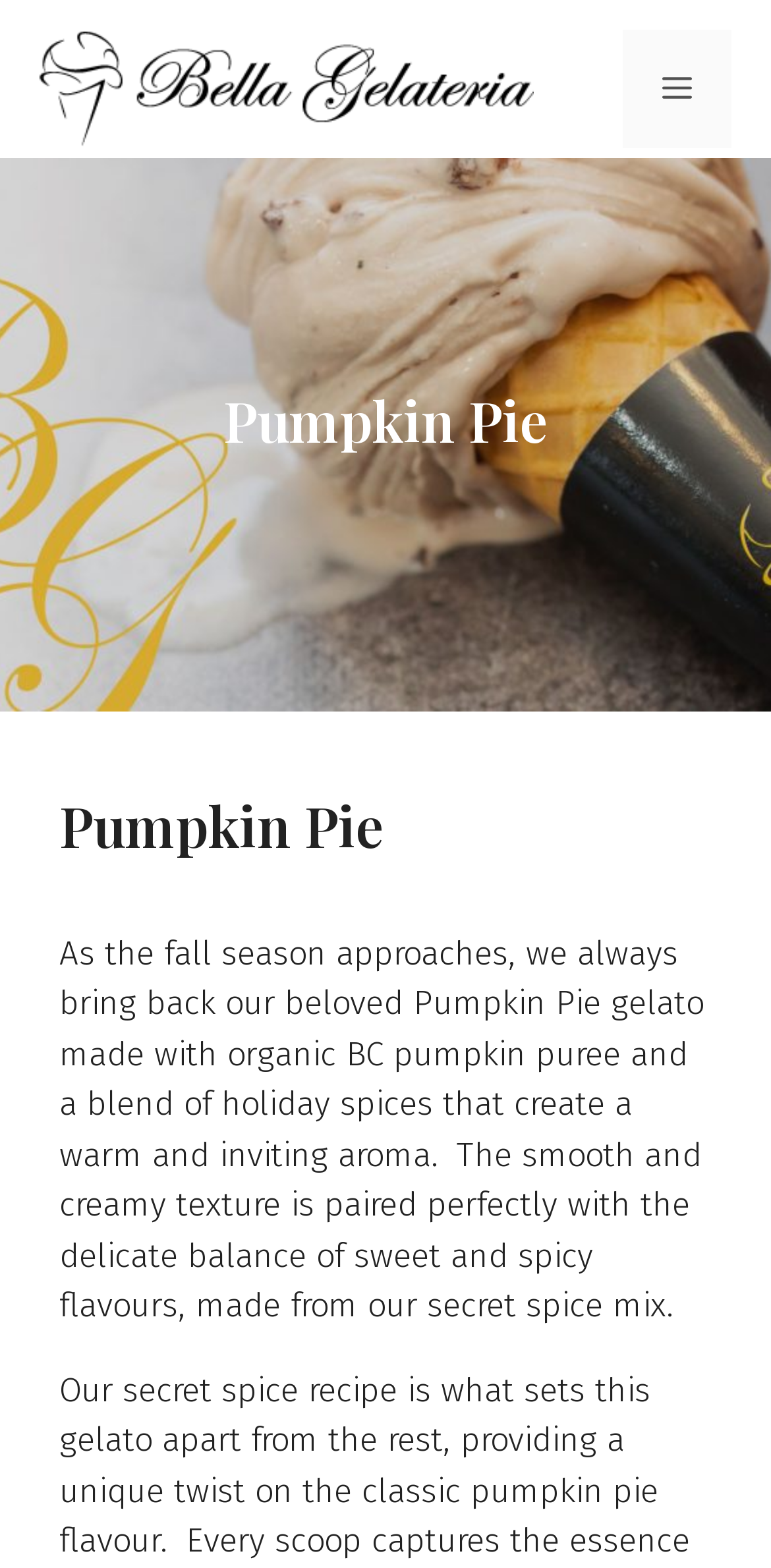Please give a short response to the question using one word or a phrase:
What is the main image on the webpage?

Bella Gelateria main